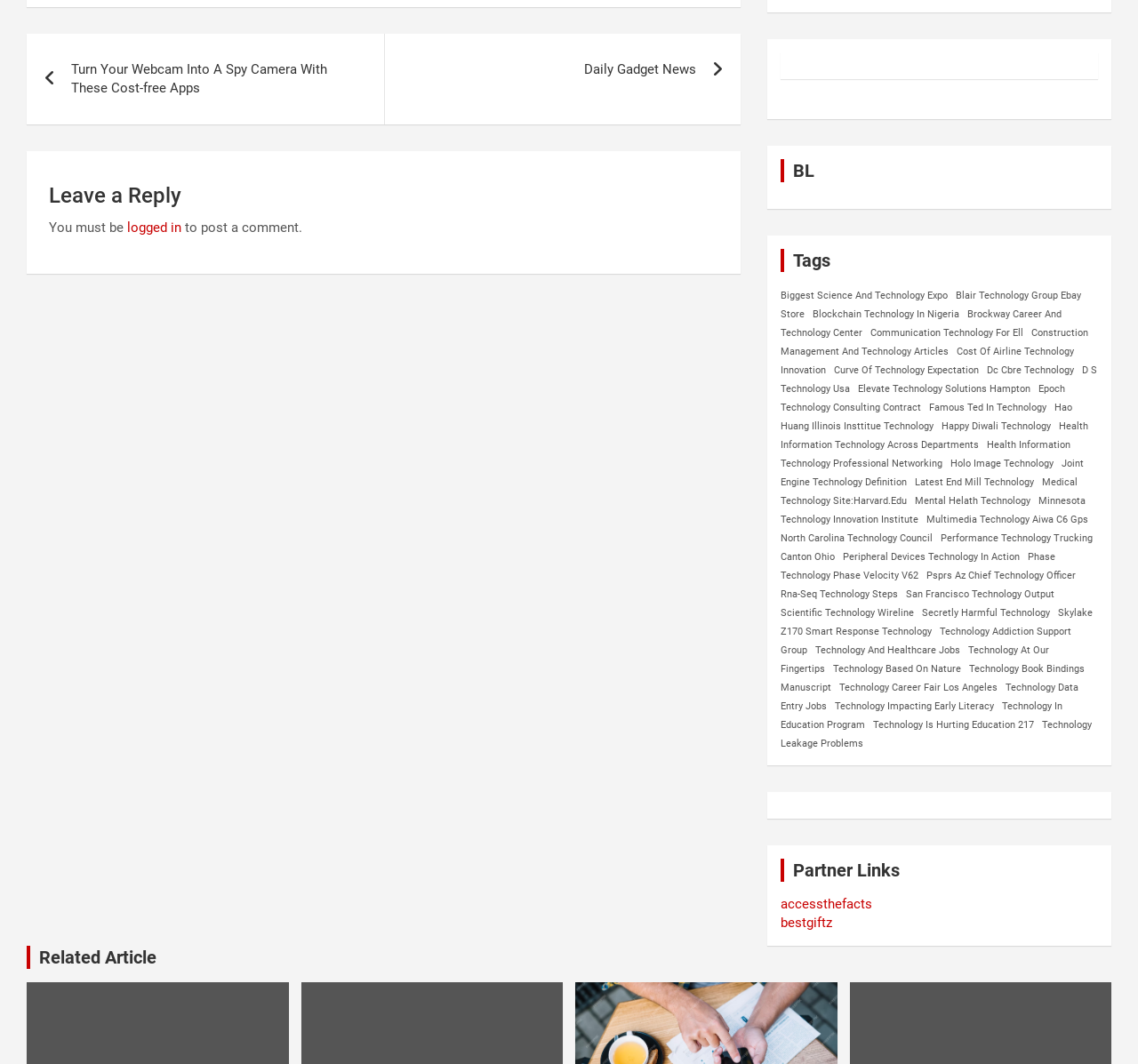Please identify the bounding box coordinates of the clickable region that I should interact with to perform the following instruction: "Click on 'logged in'". The coordinates should be expressed as four float numbers between 0 and 1, i.e., [left, top, right, bottom].

[0.112, 0.207, 0.159, 0.222]